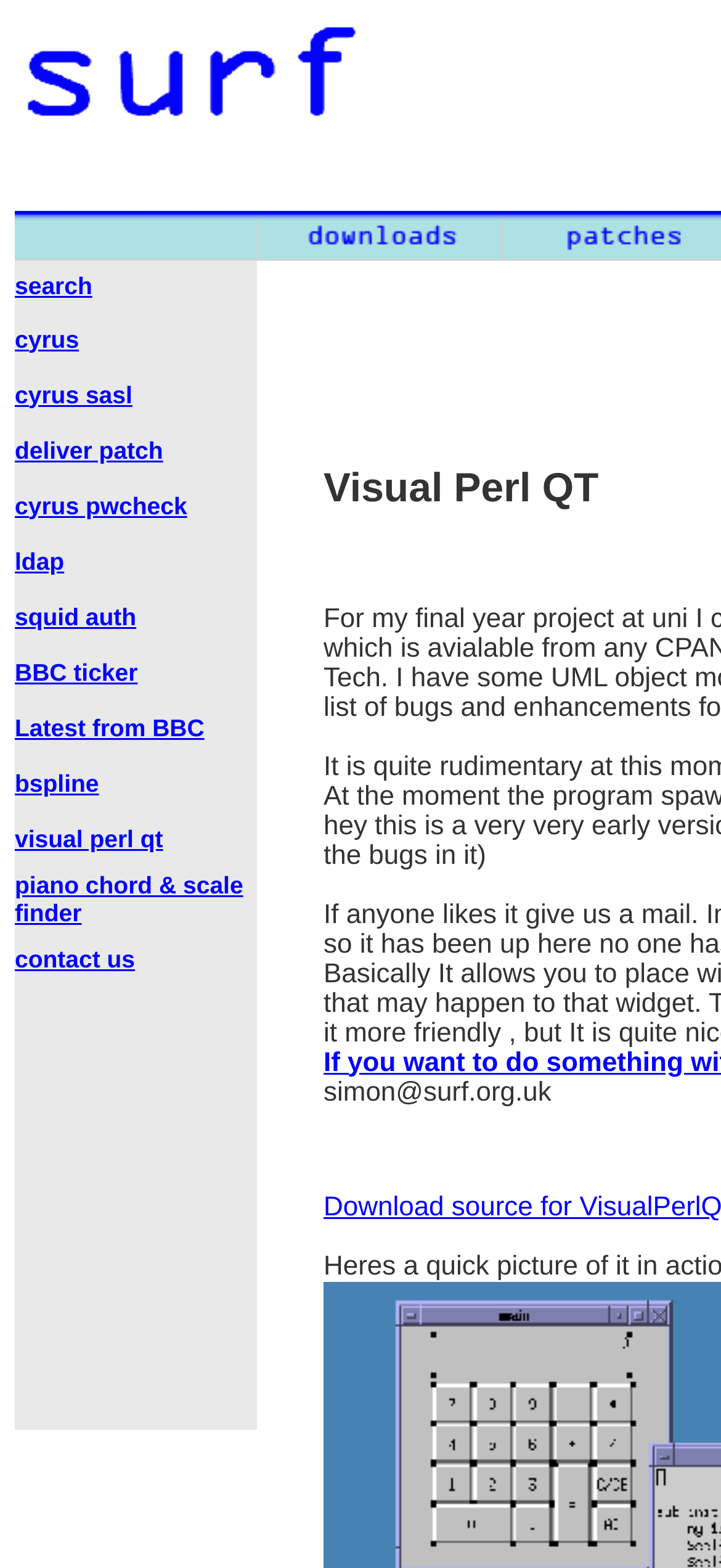Please specify the bounding box coordinates of the area that should be clicked to accomplish the following instruction: "click search". The coordinates should consist of four float numbers between 0 and 1, i.e., [left, top, right, bottom].

[0.021, 0.173, 0.128, 0.191]